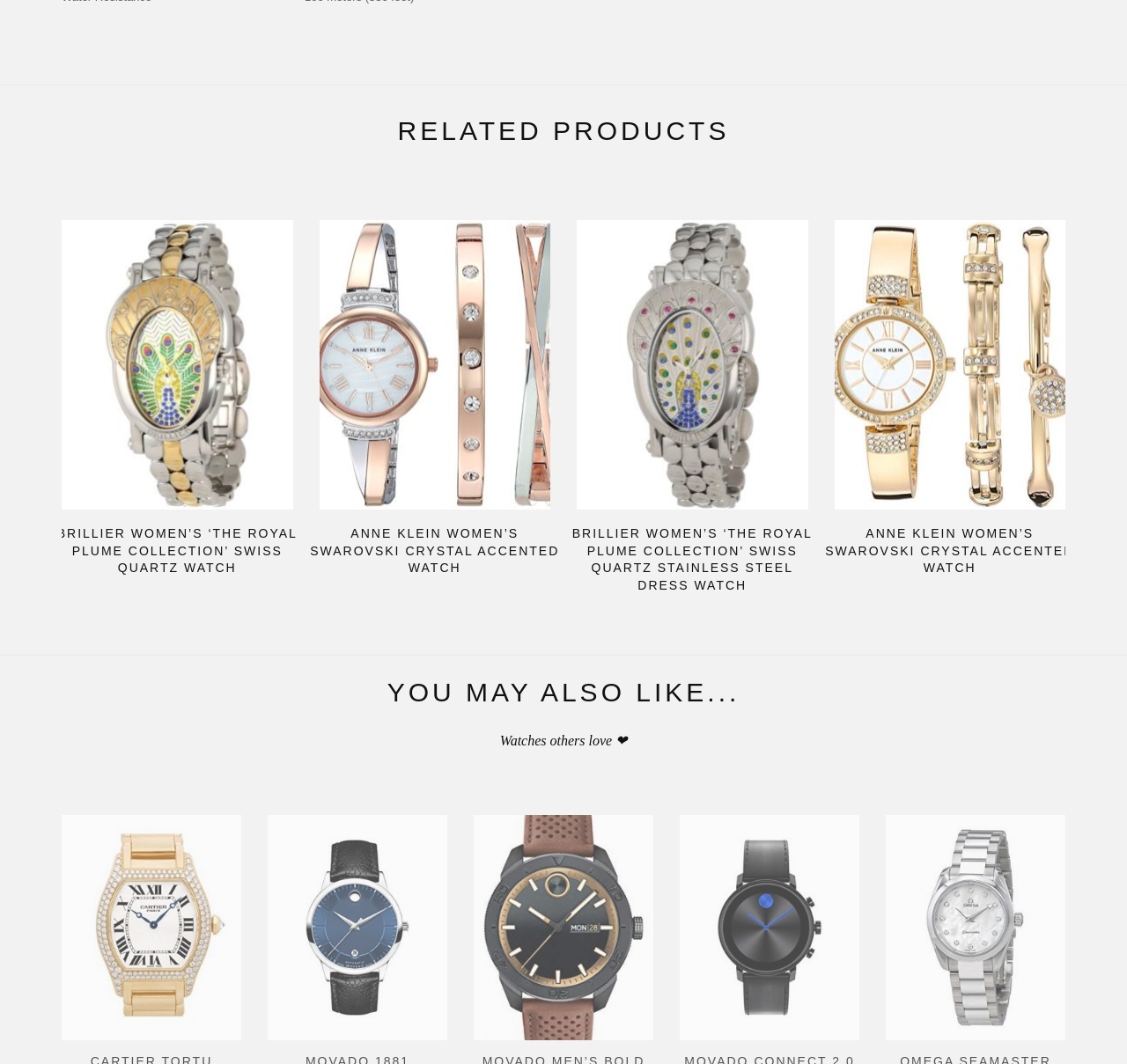What is the category of products displayed?
Respond to the question with a single word or phrase according to the image.

Watches